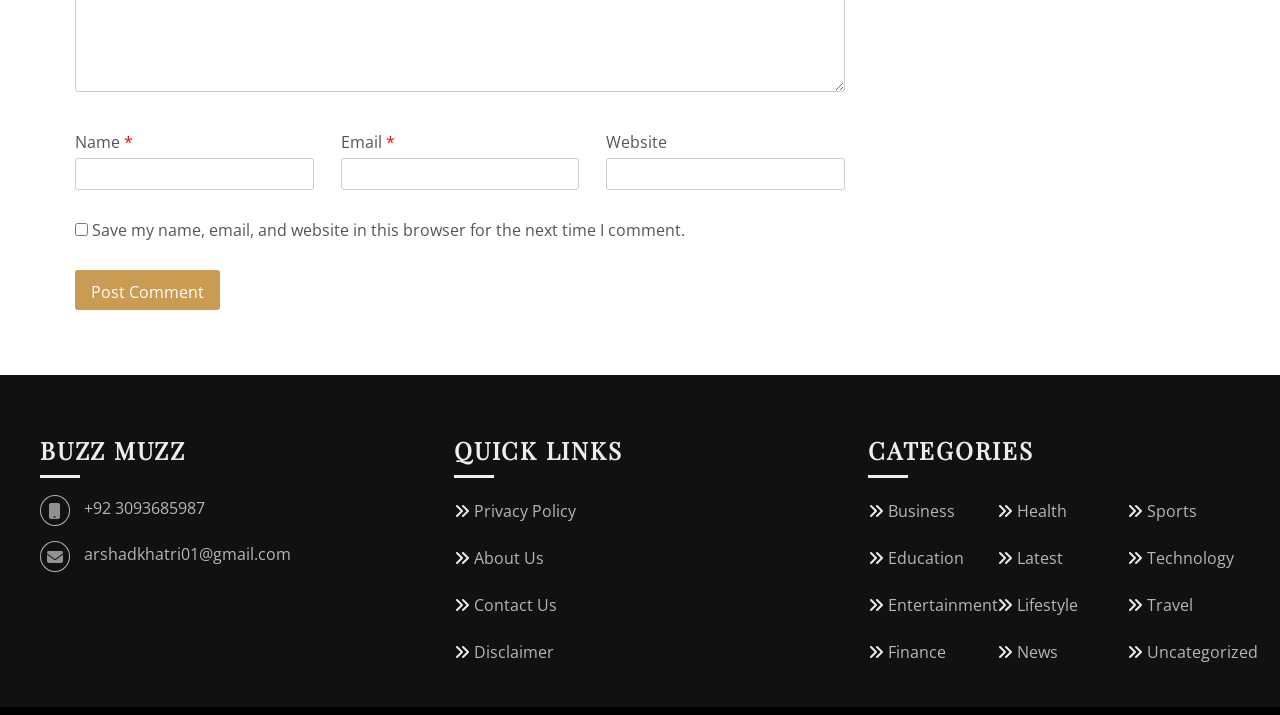Can you specify the bounding box coordinates of the area that needs to be clicked to fulfill the following instruction: "Click the Post Comment button"?

[0.059, 0.378, 0.172, 0.434]